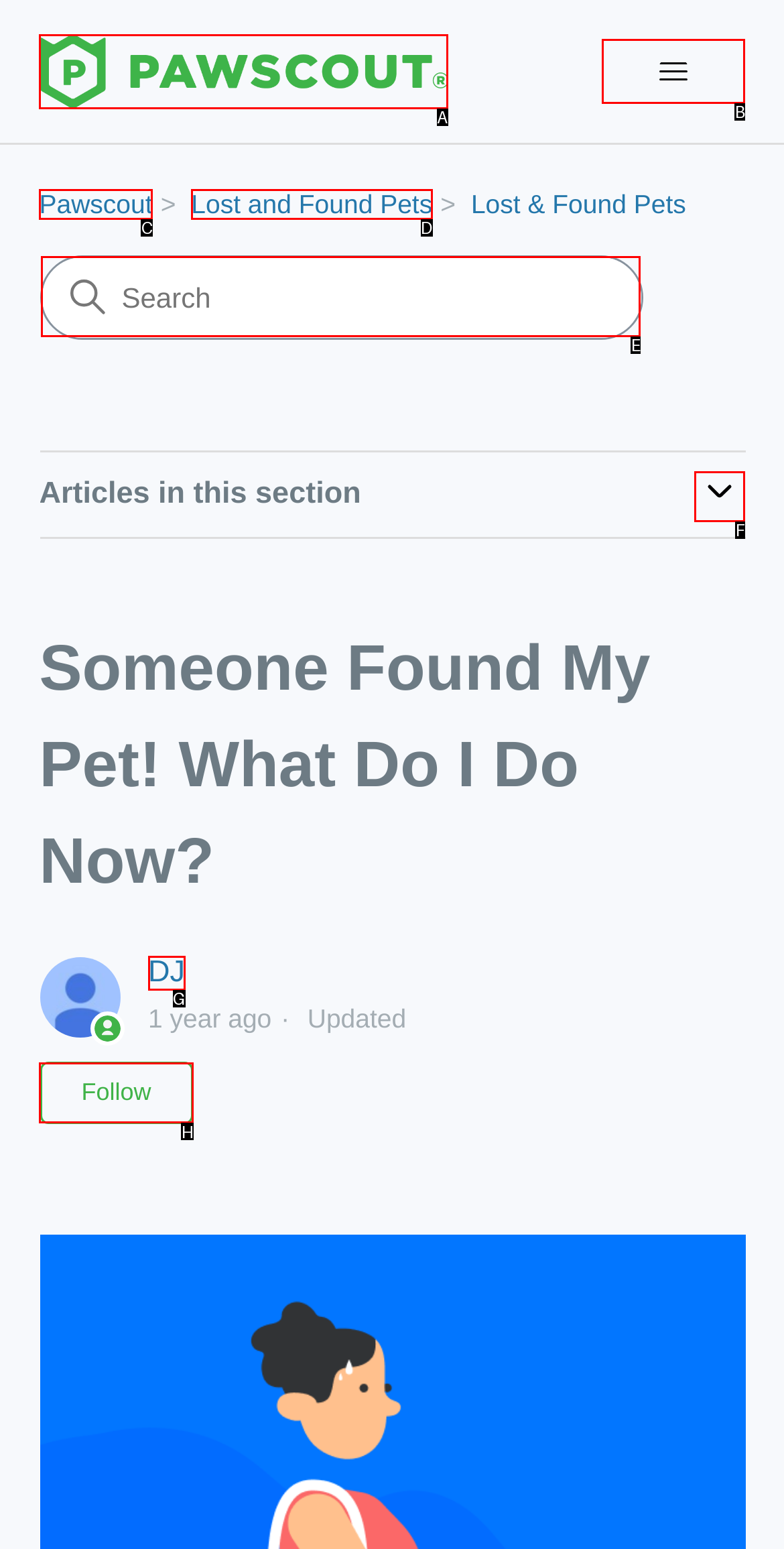Match the element description to one of the options: parent_node: Articles in this section
Respond with the corresponding option's letter.

F